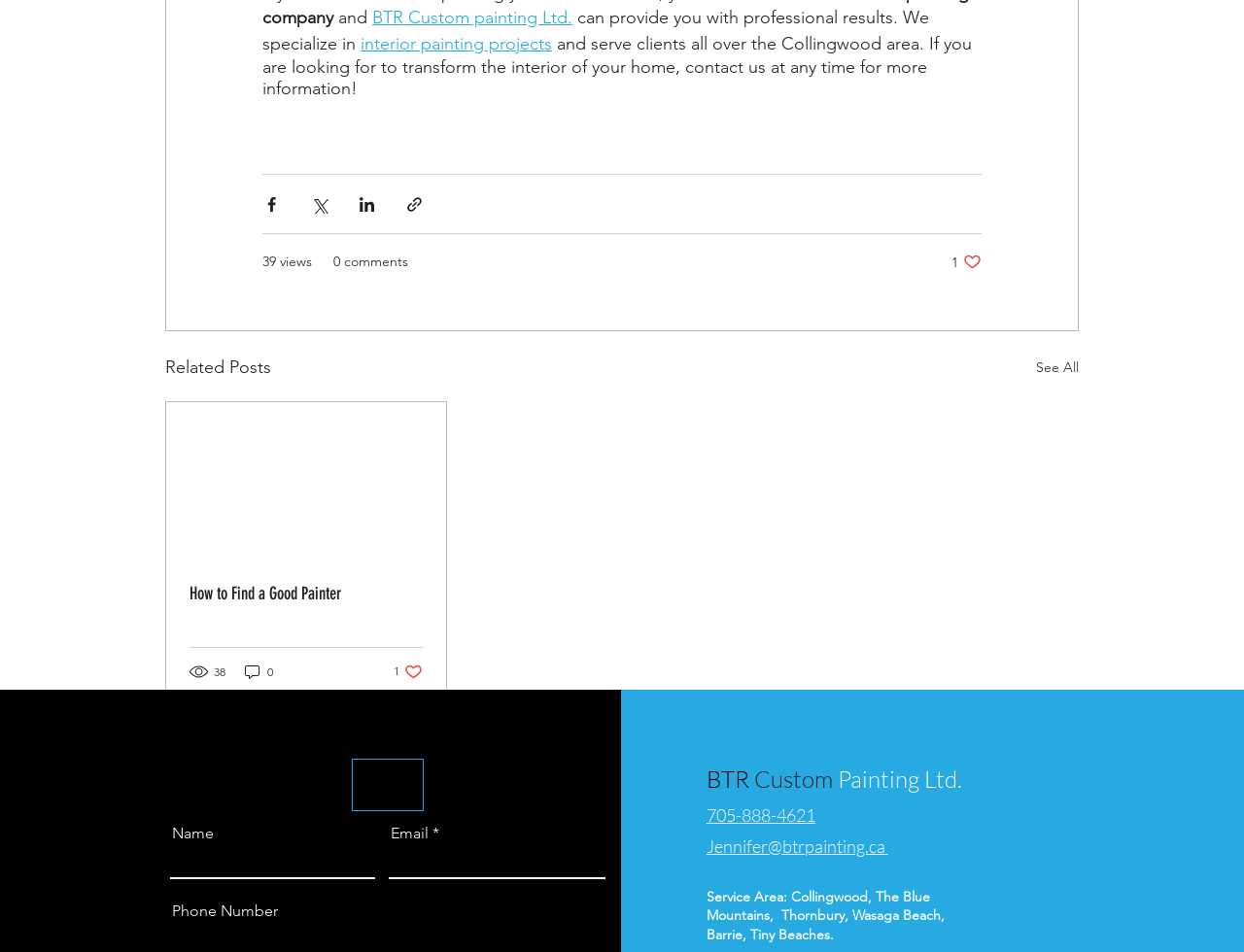Determine the bounding box of the UI component based on this description: "705-888-4621". The bounding box coordinates should be four float values between 0 and 1, i.e., [left, top, right, bottom].

[0.568, 0.846, 0.655, 0.868]